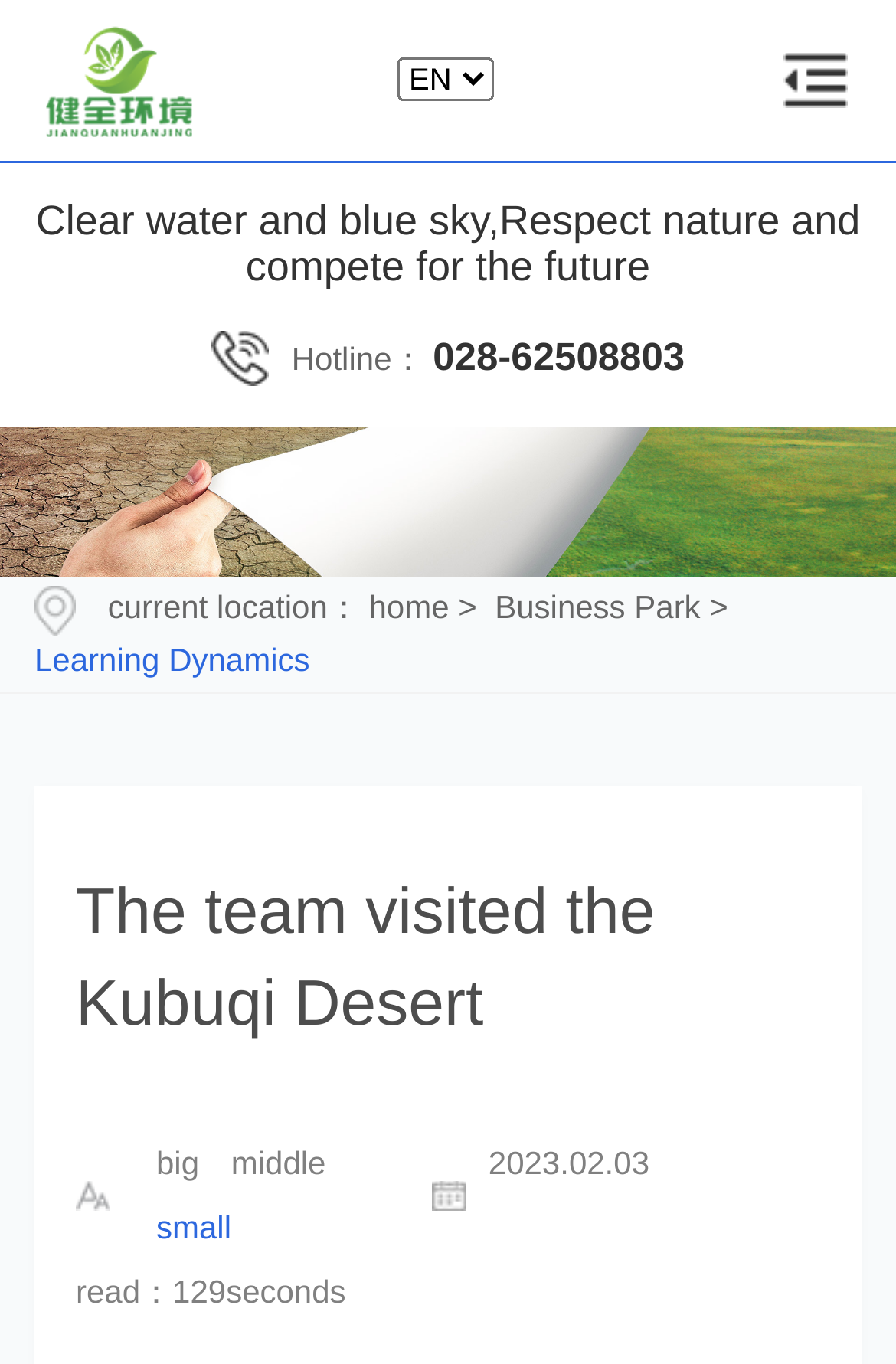Please reply to the following question using a single word or phrase: 
How many text size options are available?

3